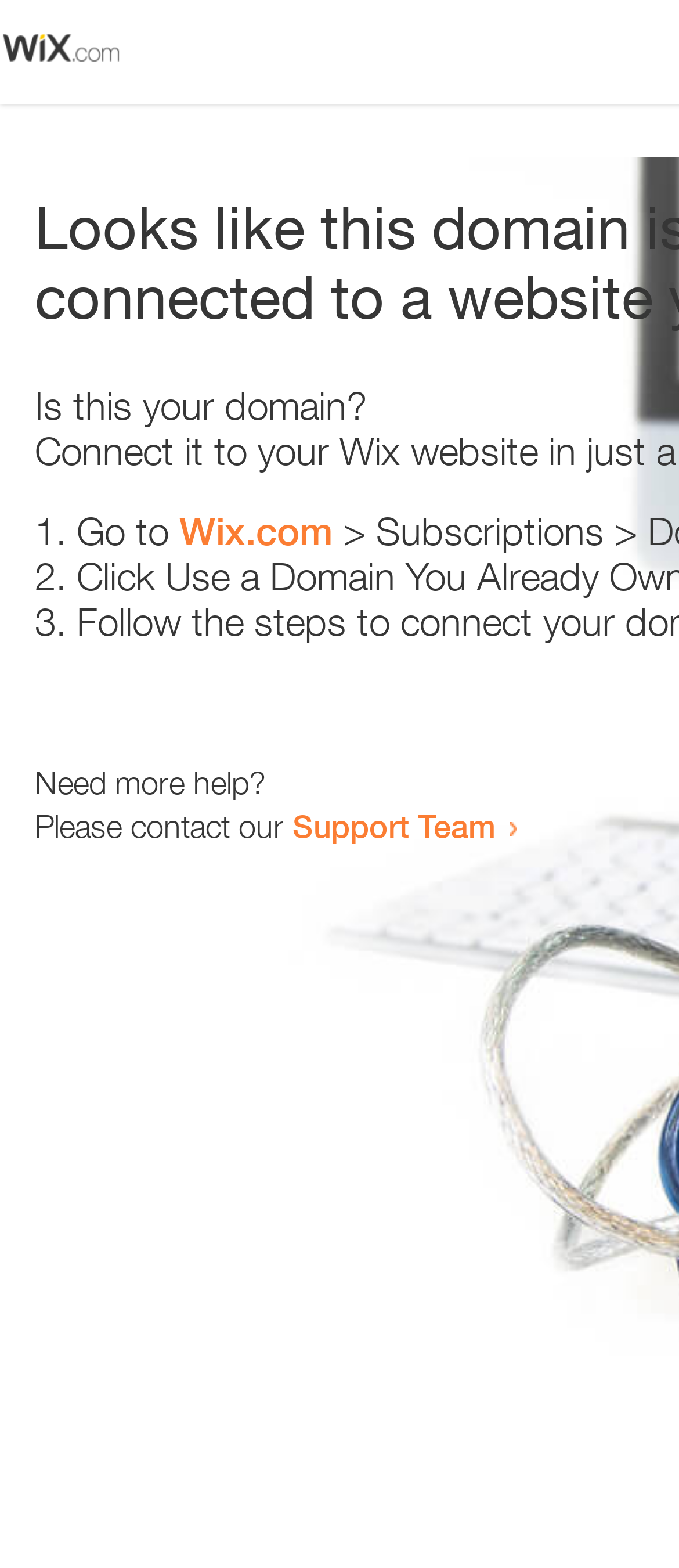Extract the bounding box coordinates of the UI element described by: "Wix.com". The coordinates should include four float numbers ranging from 0 to 1, e.g., [left, top, right, bottom].

[0.264, 0.324, 0.49, 0.353]